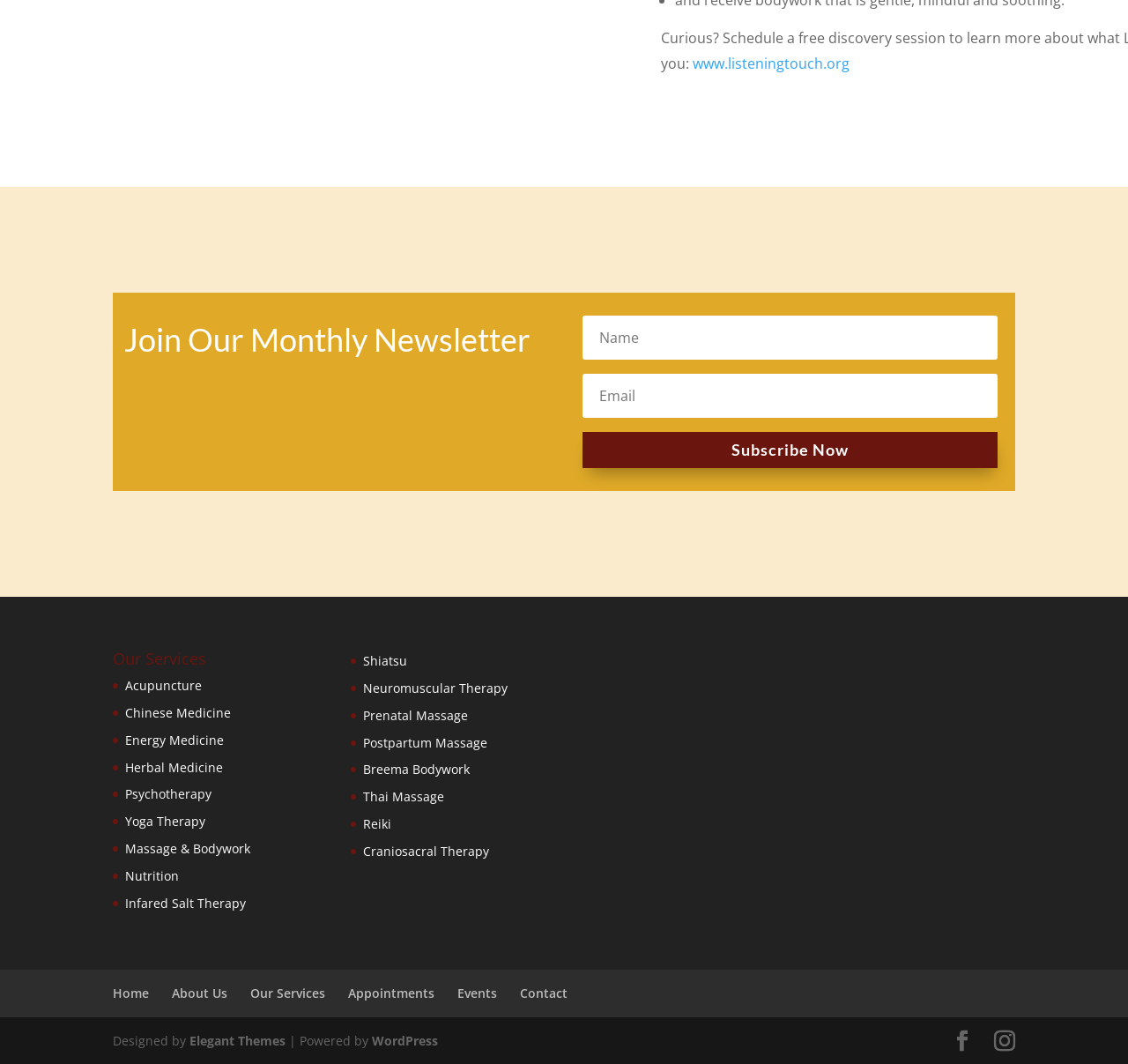What services are offered by the organization?
Please answer the question with as much detail as possible using the screenshot.

The webpage lists various services offered by the organization, including Acupuncture, Chinese Medicine, Energy Medicine, Herbal Medicine, Psychotherapy, Yoga Therapy, Massage & Bodywork, Nutrition, Infared Salt Therapy, Shiatsu, Neuromuscular Therapy, Prenatal Massage, Postpartum Massage, Breema Bodywork, Thai Massage, Reiki, and Craniosacral Therapy.